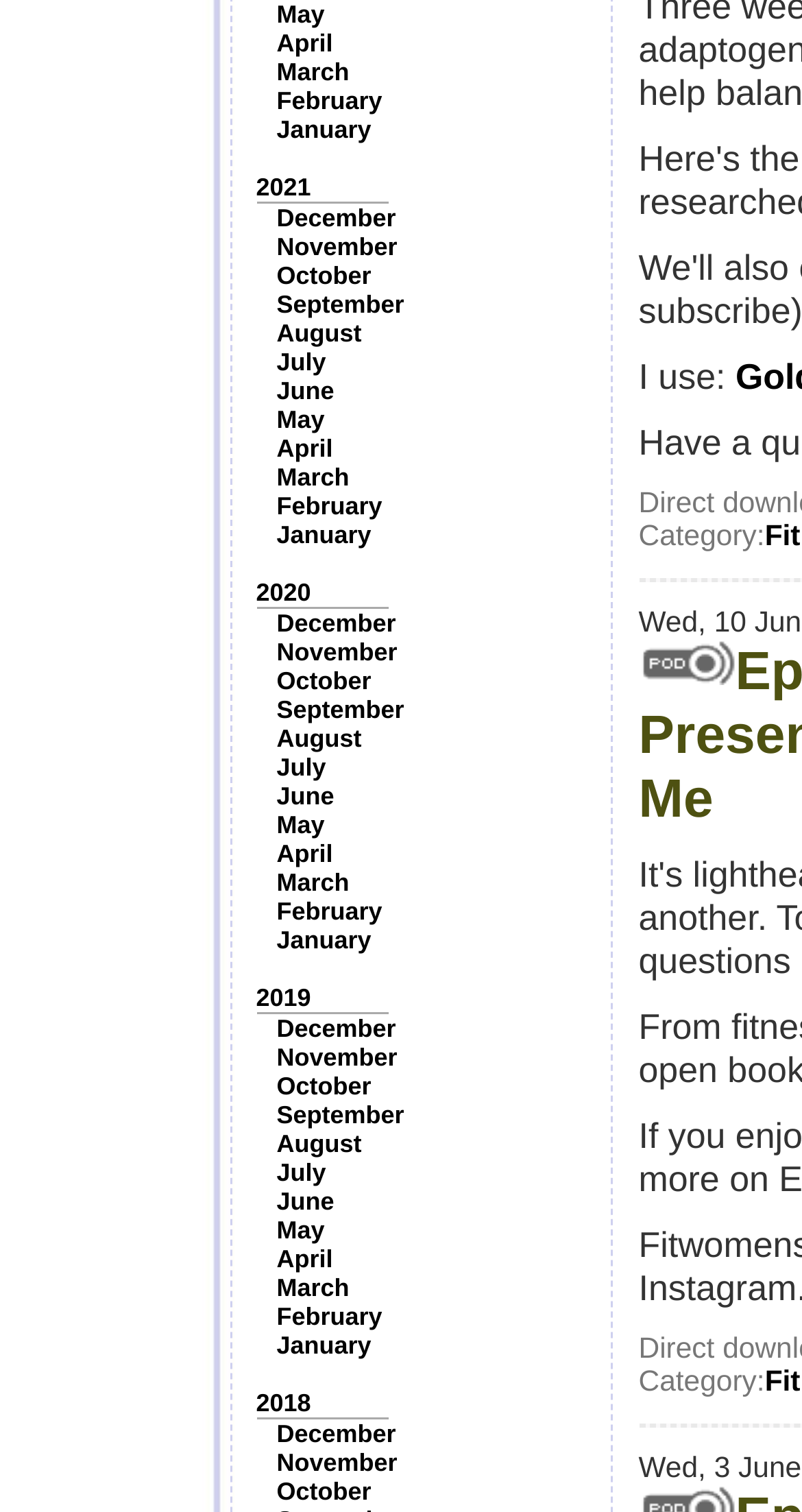Please locate the bounding box coordinates of the element that should be clicked to achieve the given instruction: "Go to 2019".

[0.319, 0.65, 0.388, 0.669]